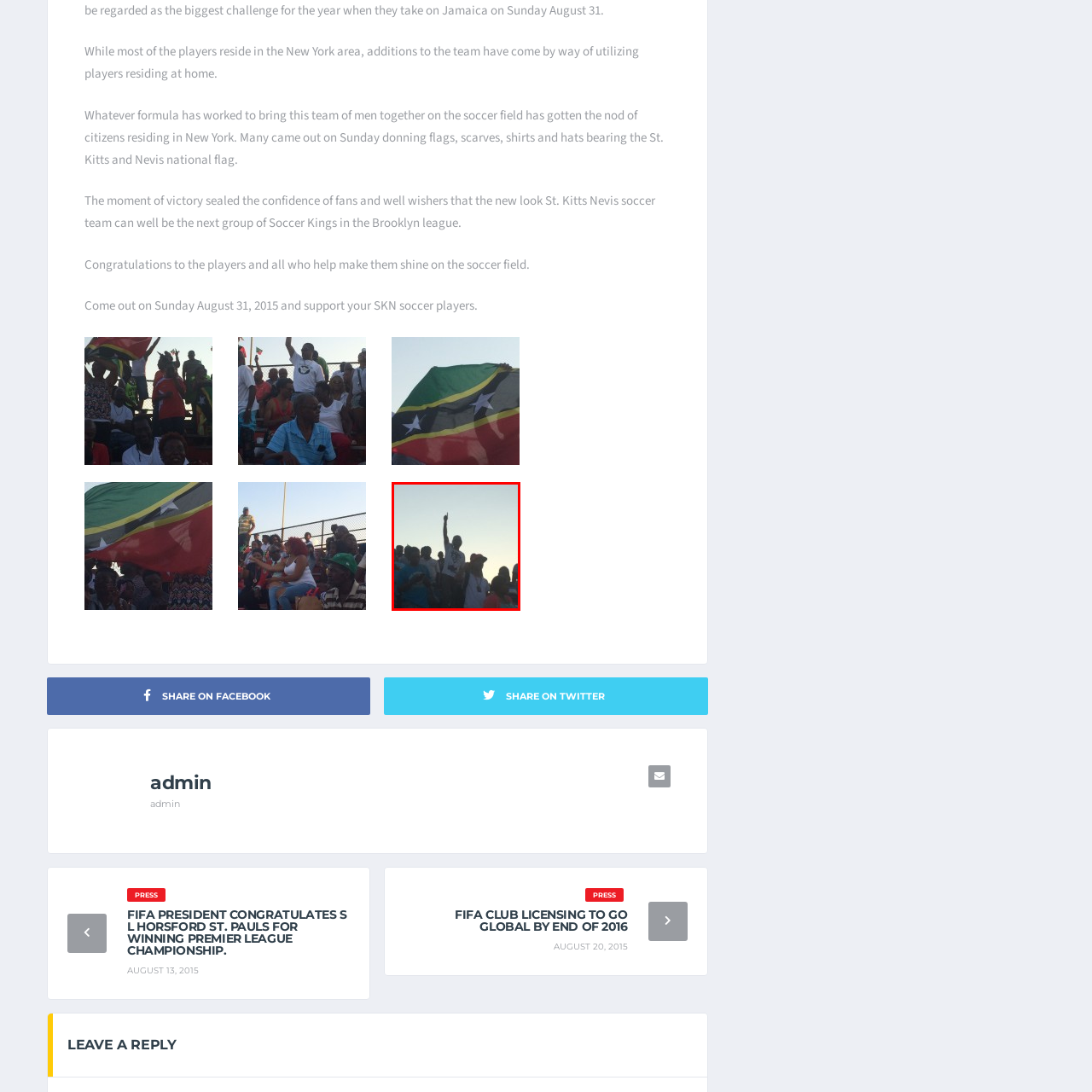Inspect the image bordered in red and answer the following question in detail, drawing on the visual content observed in the image:
What is the young man doing with his arm?

The caption describes the young man as standing with one arm raised high, signaling excitement and unity among the crowd, which indicates that he is raising his arm to express enthusiasm and solidarity with the other fans.